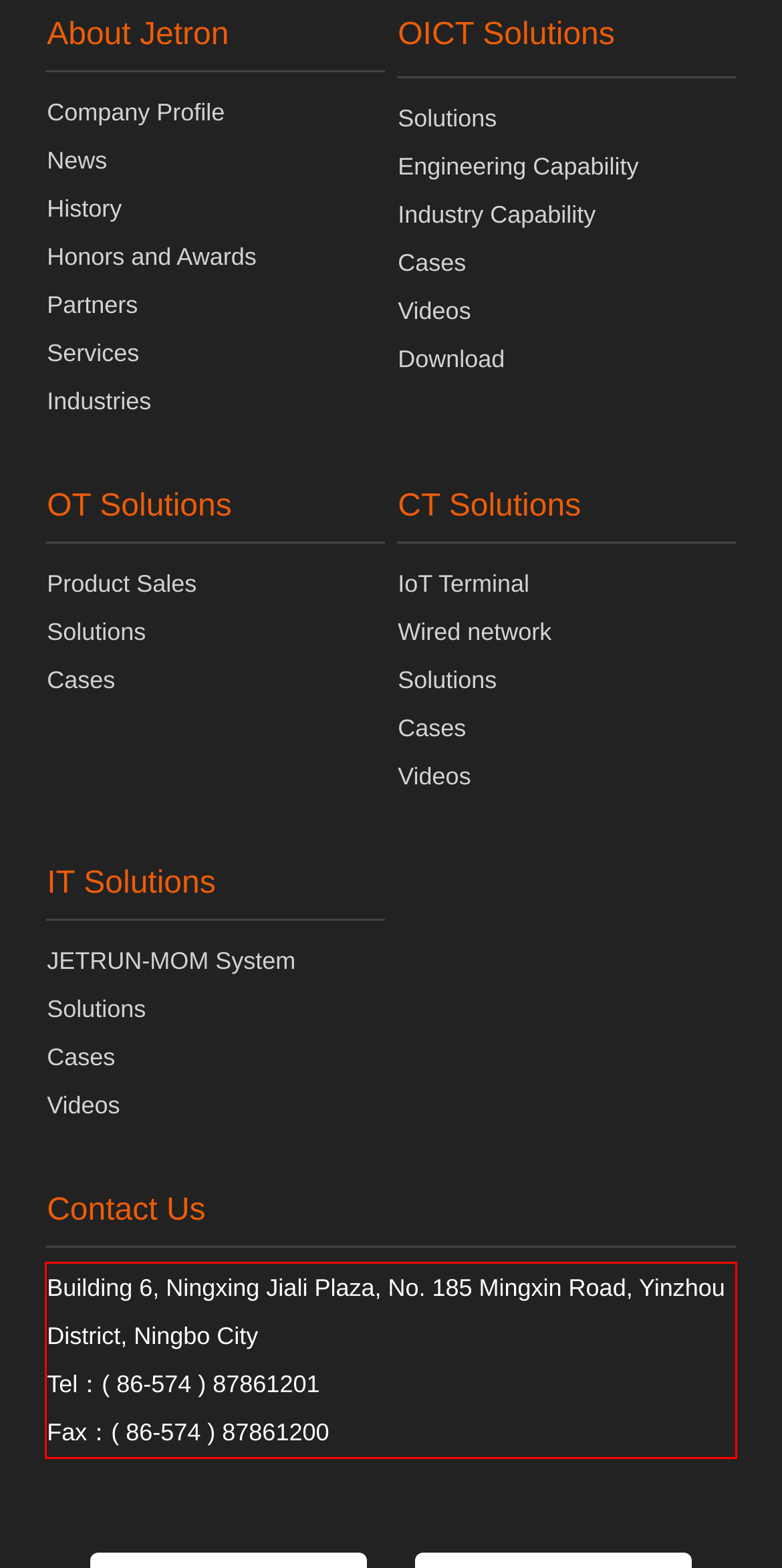Please examine the webpage screenshot and extract the text within the red bounding box using OCR.

Building 6, Ningxing Jiali Plaza, No. 185 Mingxin Road, Yinzhou District, Ningbo City Tel：( 86-574 ) 87861201 Fax：( 86-574 ) 87861200